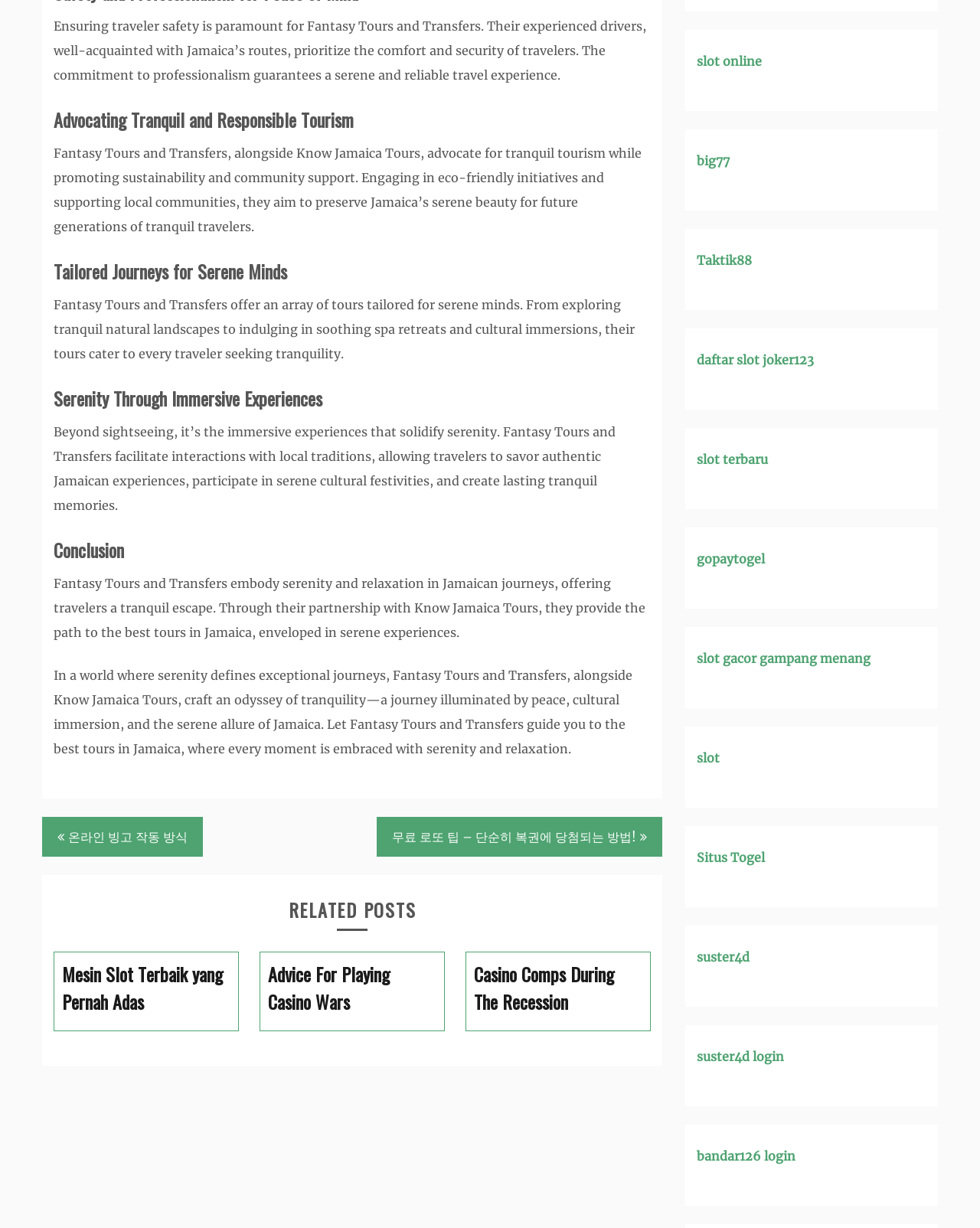Please specify the bounding box coordinates of the clickable region necessary for completing the following instruction: "Explore 'RELATED POSTS' section". The coordinates must consist of four float numbers between 0 and 1, i.e., [left, top, right, bottom].

[0.055, 0.731, 0.664, 0.756]